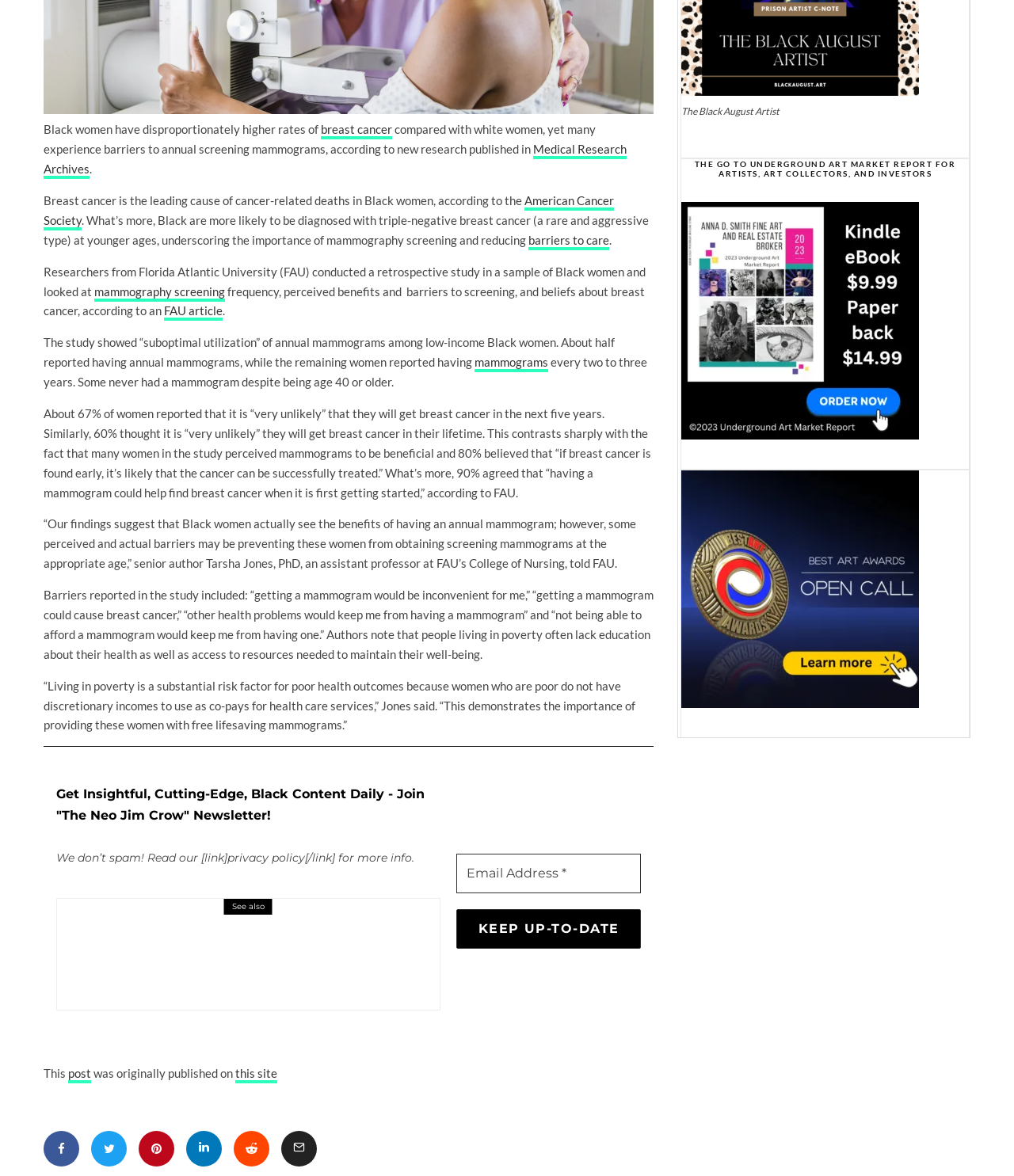Look at the image and write a detailed answer to the question: 
What is the name of the professor who is the senior author of the study?

The text mentions, '“Our findings suggest that Black women actually see the benefits of having an annual mammogram; however, some perceived and actual barriers may be preventing these women from obtaining screening mammograms at the appropriate age,” senior author Tarsha Jones, PhD, an assistant professor at FAU’s College of Nursing, told FAU.' This information is found in the paragraph that discusses the study's findings and quotes the senior author.